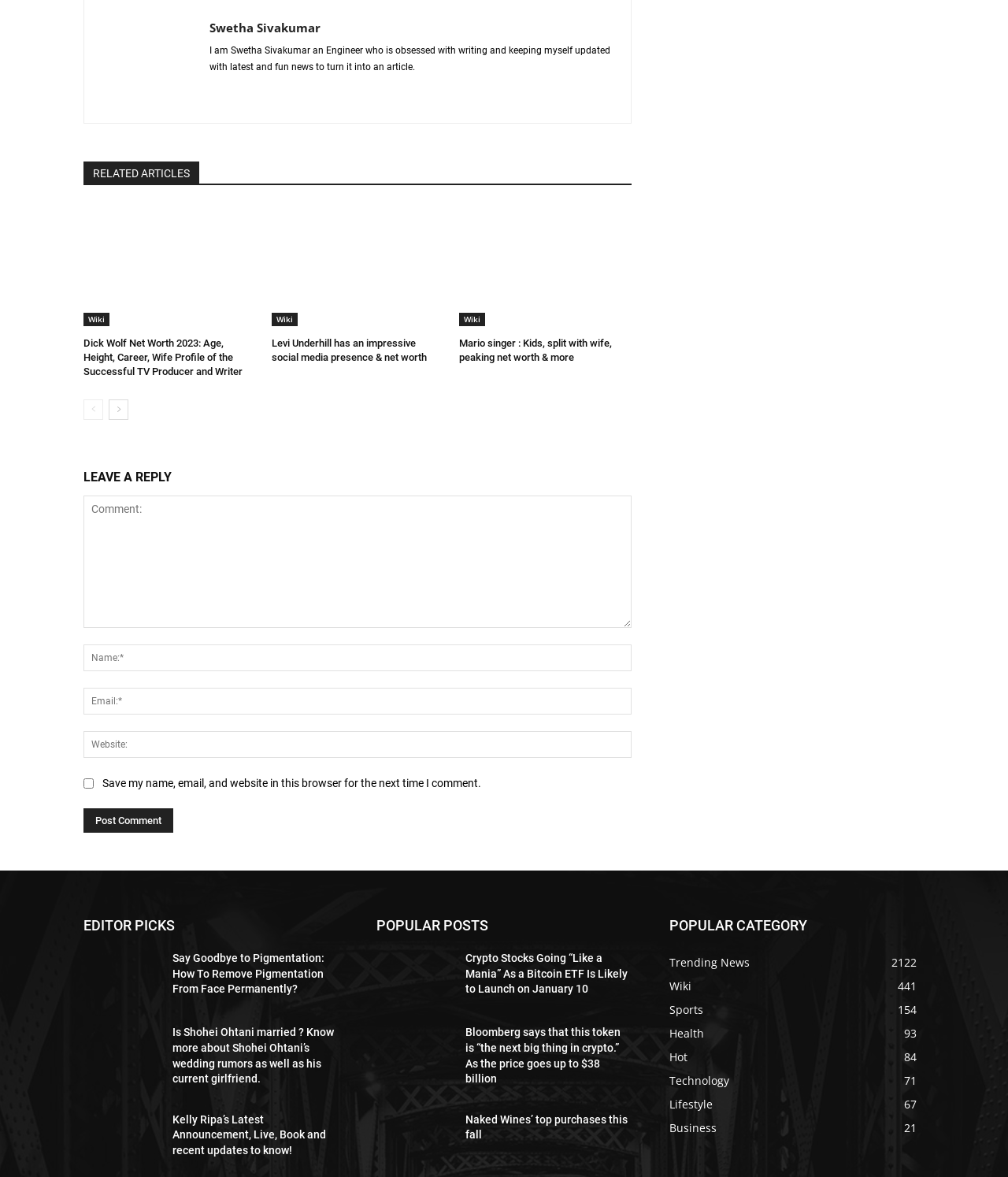Please identify the bounding box coordinates of the clickable region that I should interact with to perform the following instruction: "Click on the 'Dick Wolf Net Worth 2023' article". The coordinates should be expressed as four float numbers between 0 and 1, i.e., [left, top, right, bottom].

[0.083, 0.286, 0.254, 0.322]